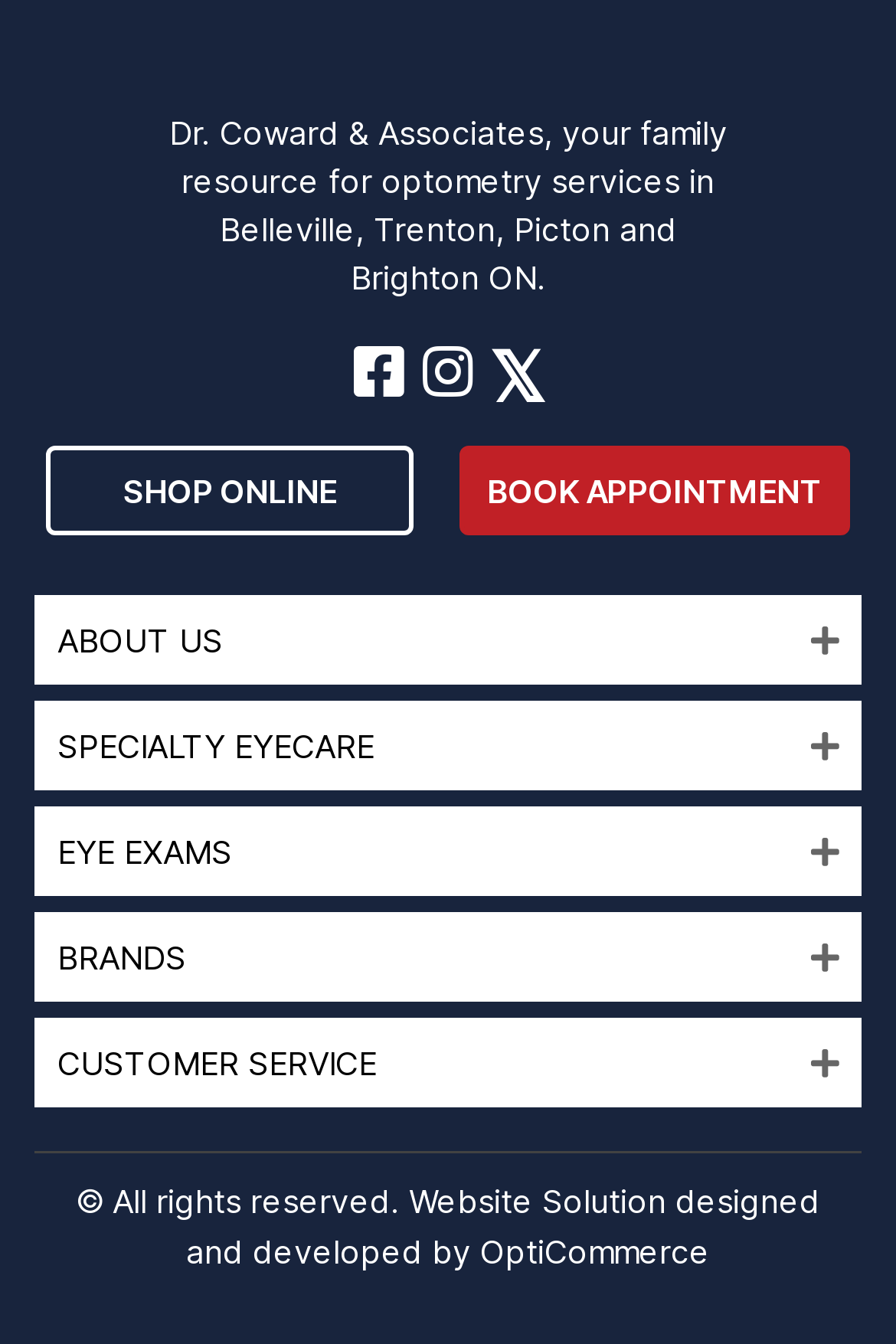Answer the following in one word or a short phrase: 
What is the purpose of the 'BOOK APPOINTMENT' button?

To book an appointment